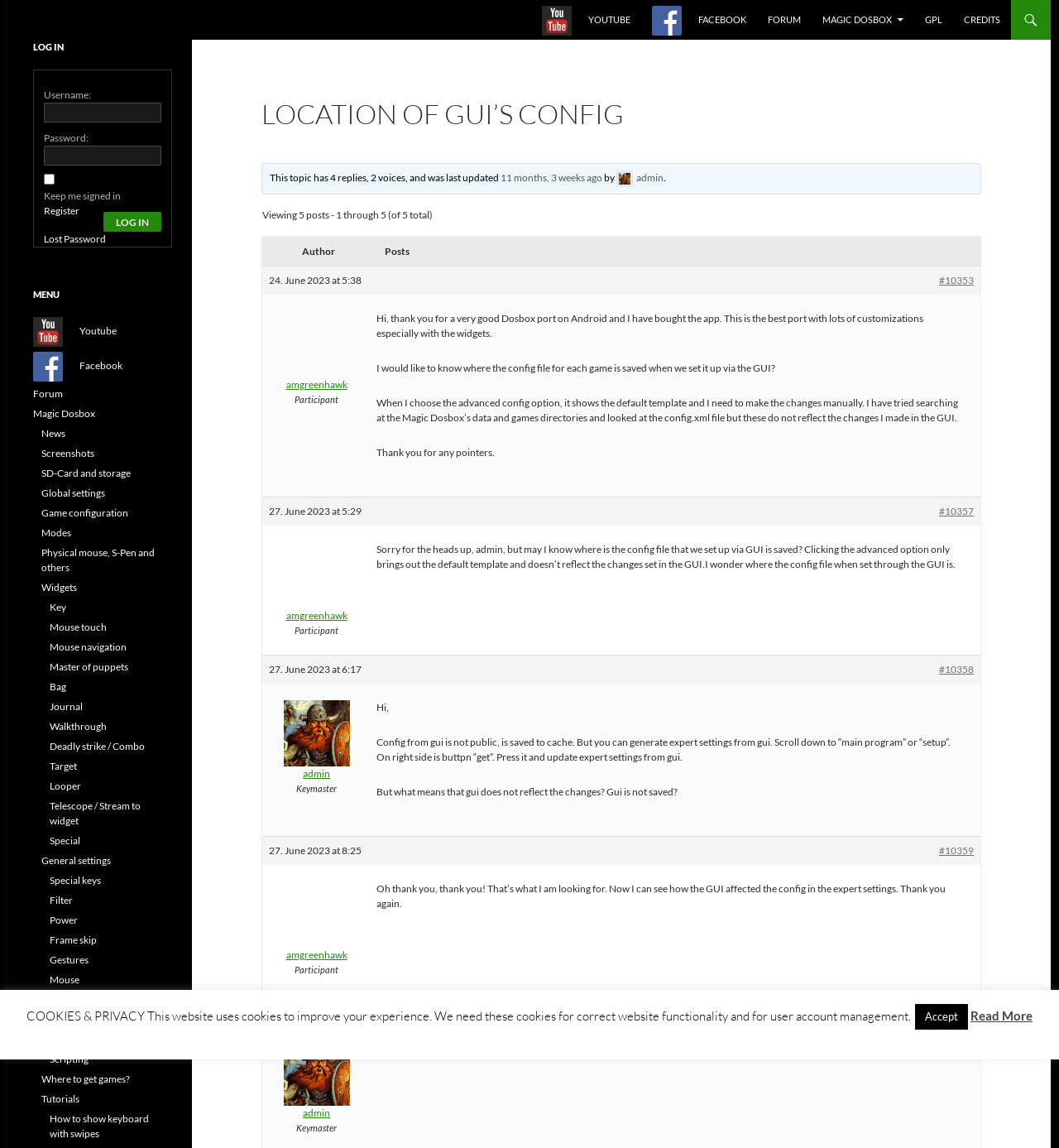Using the element description provided, determine the bounding box coordinates in the format (top-left x, top-left y, bottom-right x, bottom-right y). Ensure that all values are floating point numbers between 0 and 1. Element description: Modes

[0.039, 0.459, 0.067, 0.469]